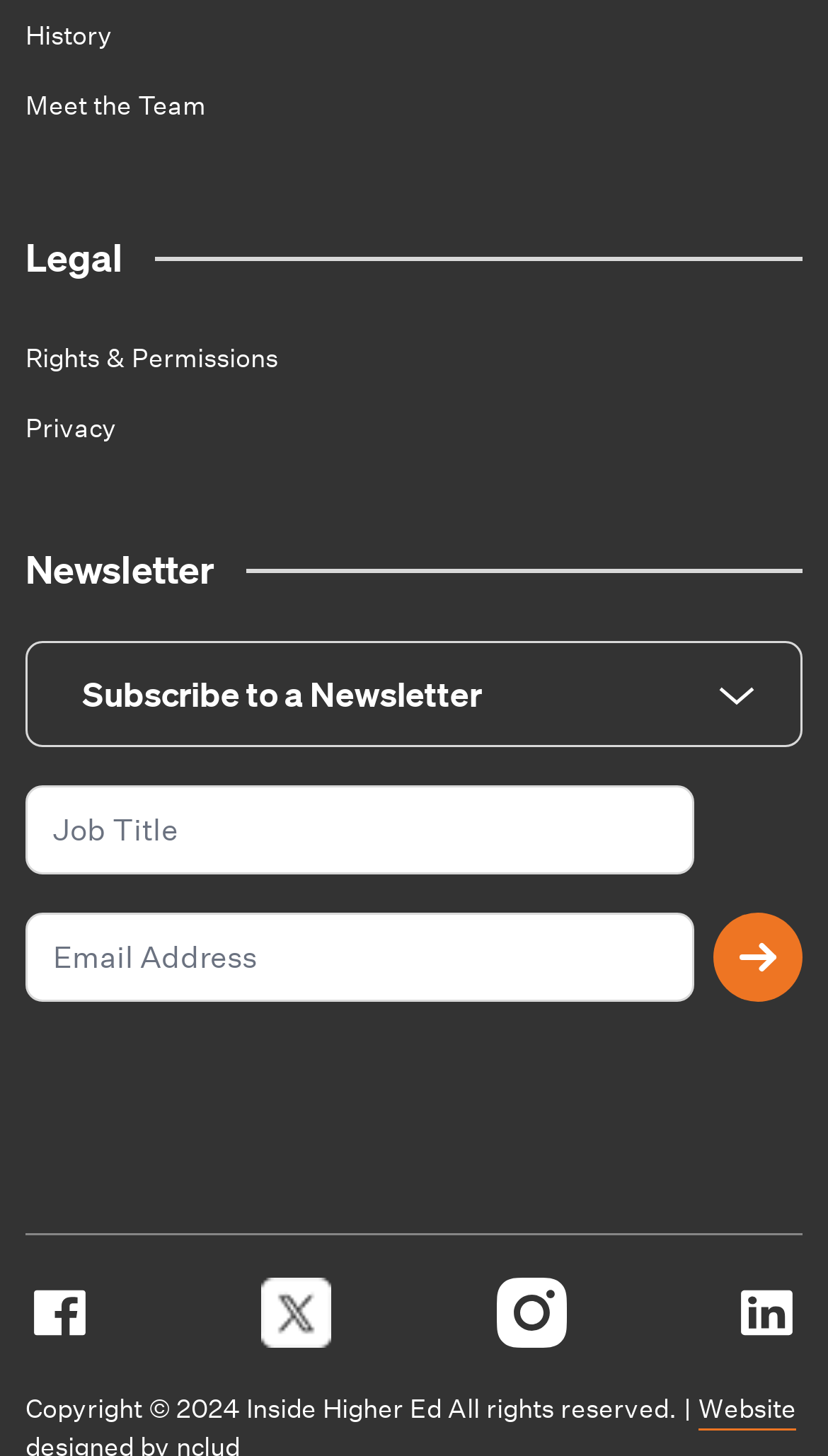Respond to the following question with a brief word or phrase:
What is the copyright year?

2024